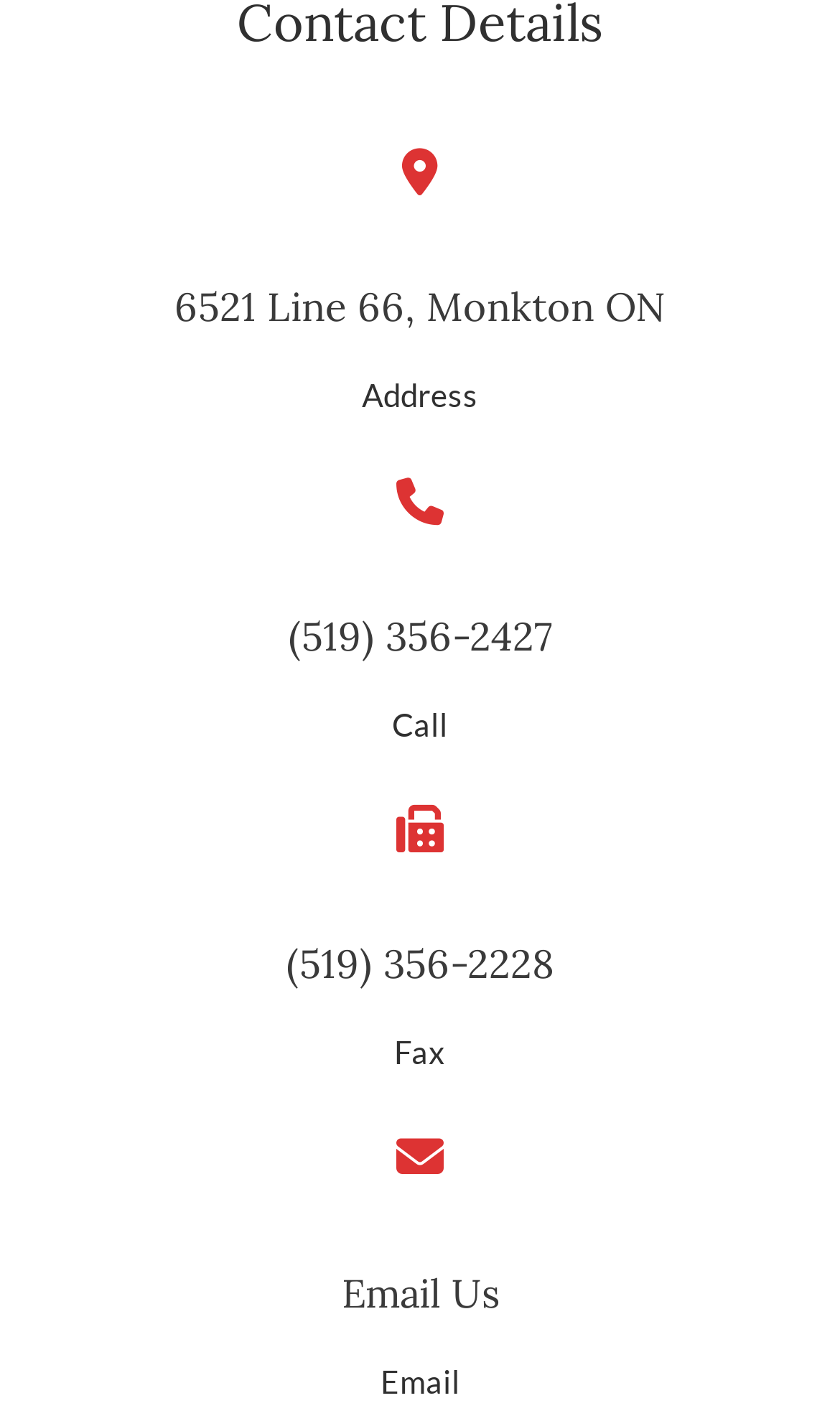Locate the bounding box coordinates of the clickable region necessary to complete the following instruction: "Go to the 'ABOUT' page". Provide the coordinates in the format of four float numbers between 0 and 1, i.e., [left, top, right, bottom].

None